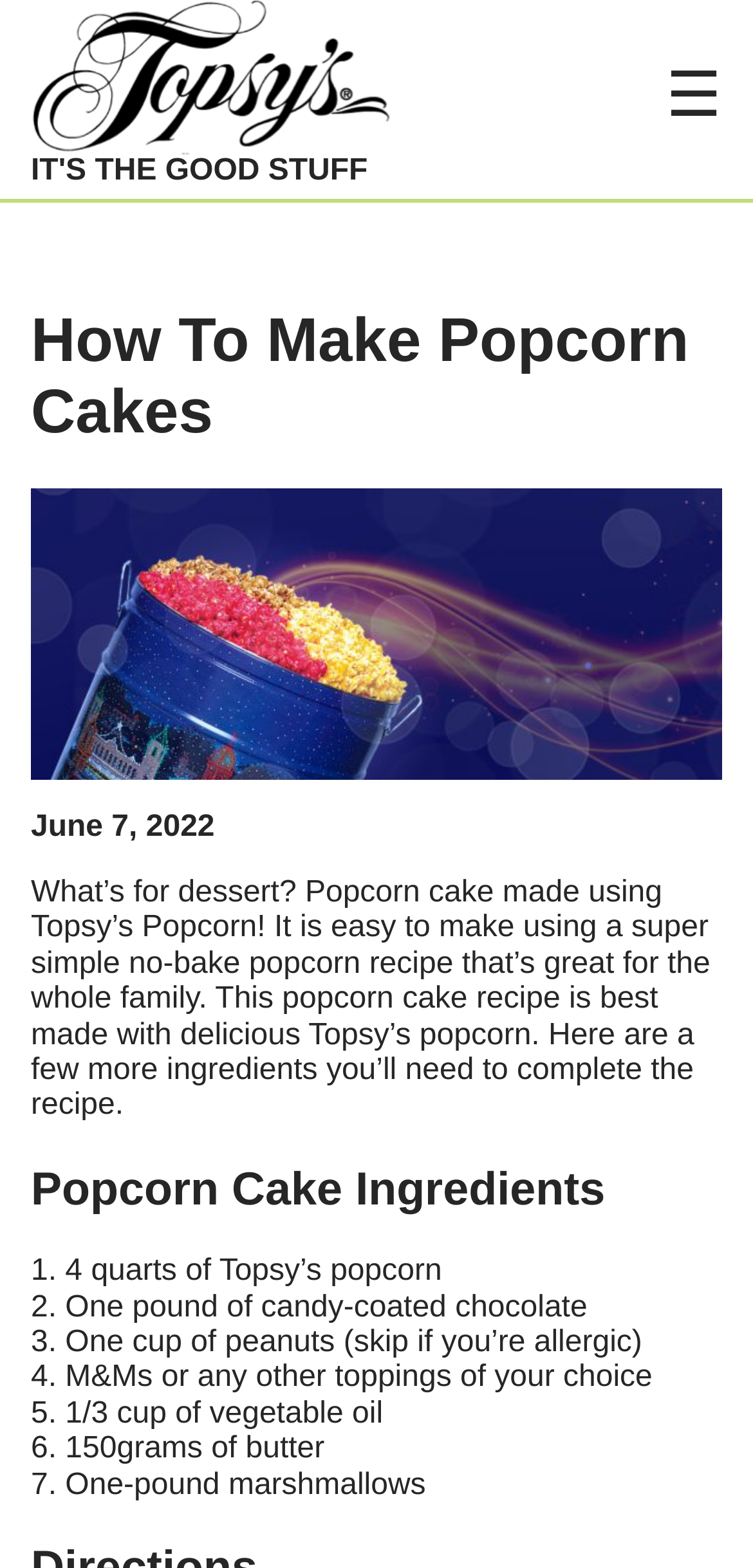What is the brand of popcorn used in the recipe?
Using the information from the image, provide a comprehensive answer to the question.

I found the brand of popcorn used in the recipe by looking at the link element with the content 'Topsys Popcorn - Kansas City Tradition IT’S THE GOOD STUFF' which is located at the top of the page.